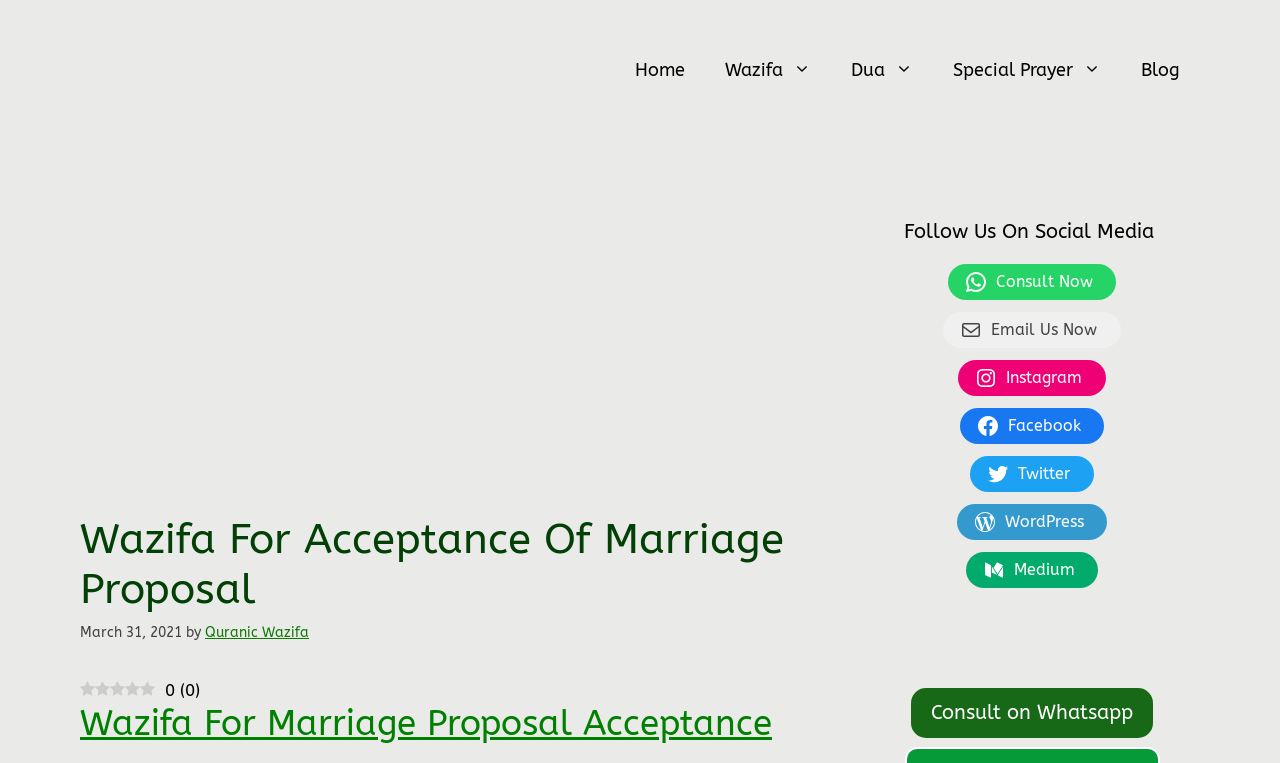Specify the bounding box coordinates of the area to click in order to follow the given instruction: "consult now."

[0.74, 0.346, 0.872, 0.393]